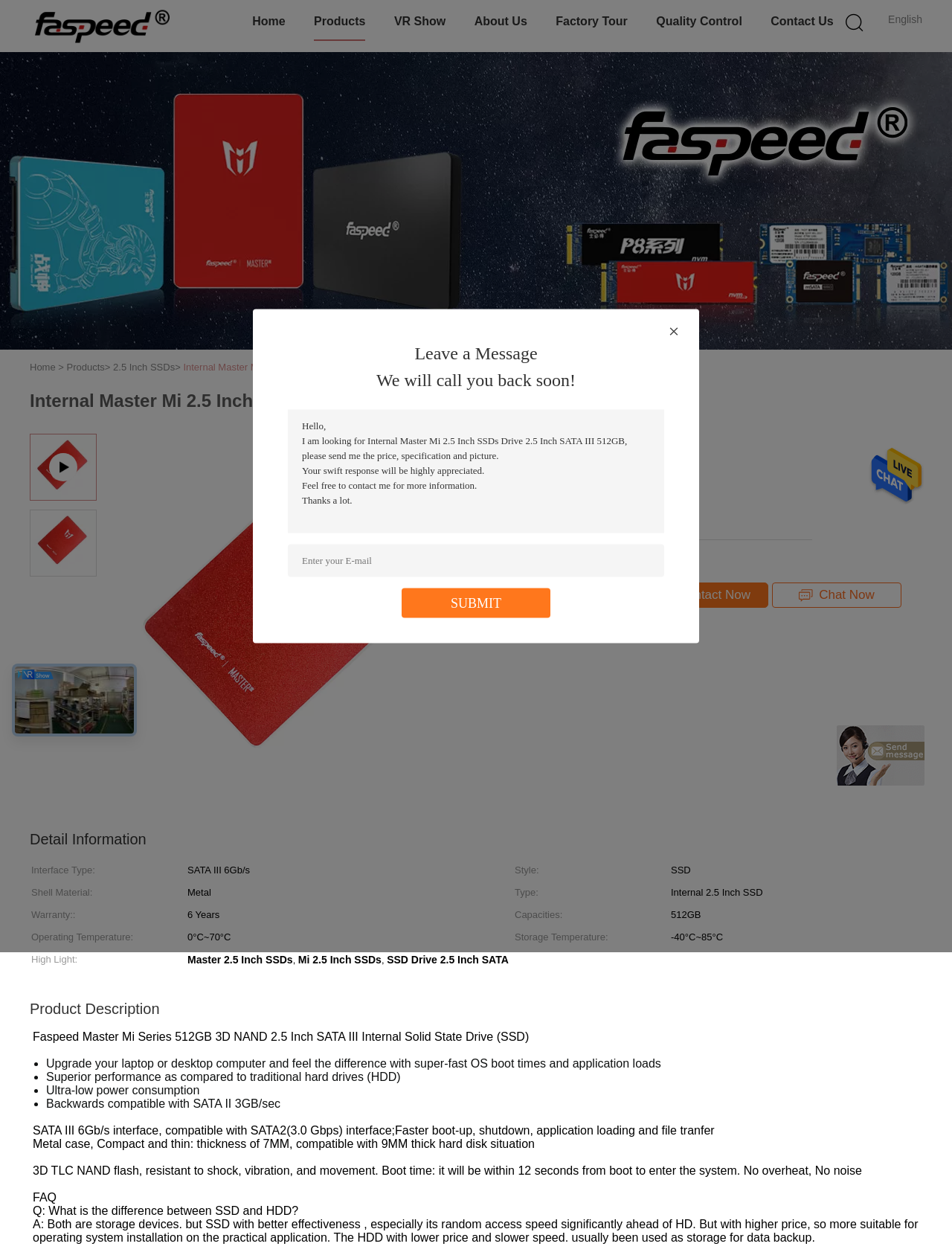What is the warranty period of the product?
Ensure your answer is thorough and detailed.

I found the warranty period by looking at the detail information section and the rowheader 'Warranty:' with the corresponding gridcell with the text '6 Years'.